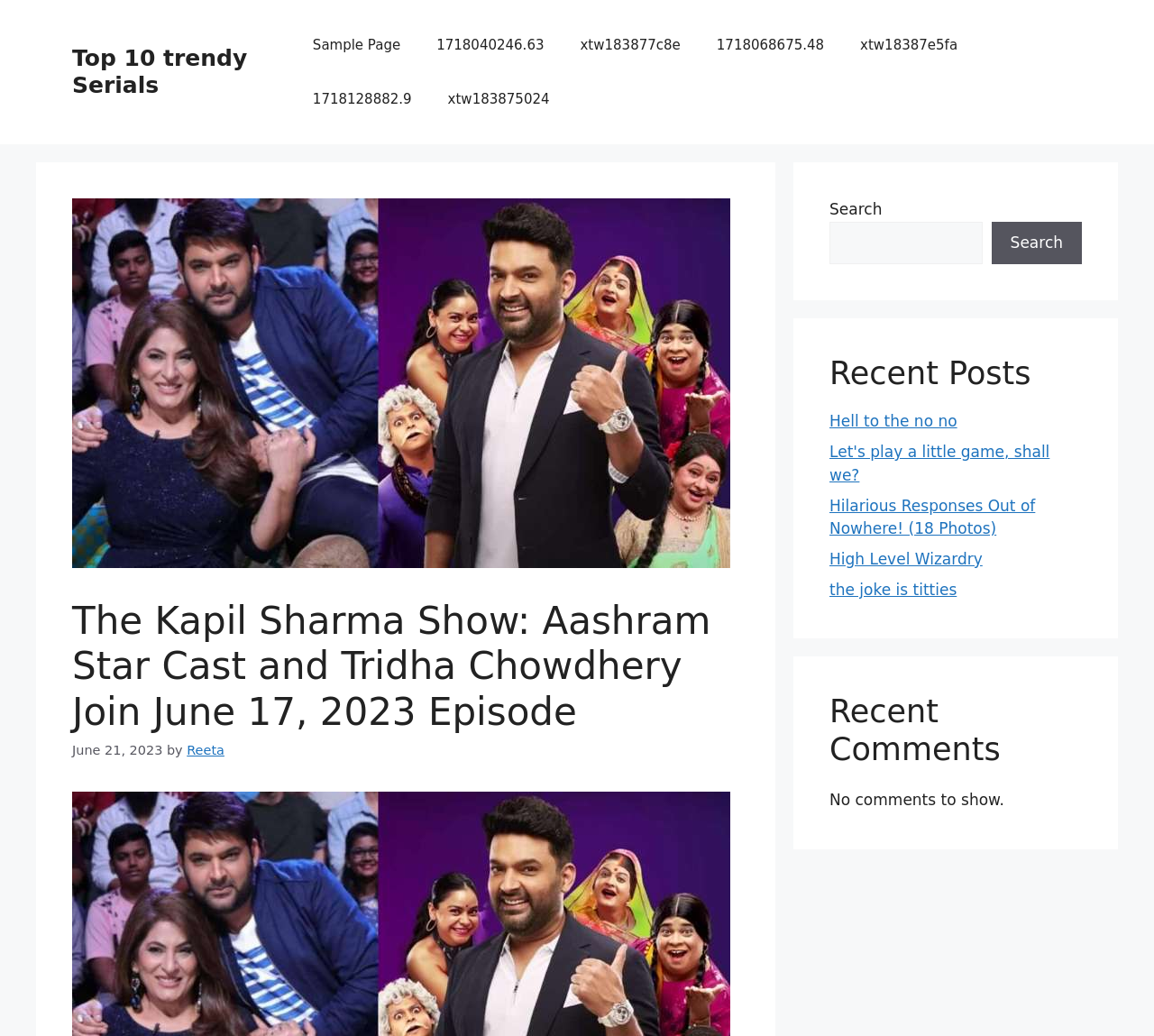Based on the image, provide a detailed response to the question:
What is the purpose of the search box?

The search box is located in the top right corner of the webpage, and its purpose is to allow users to search for specific content on the website.